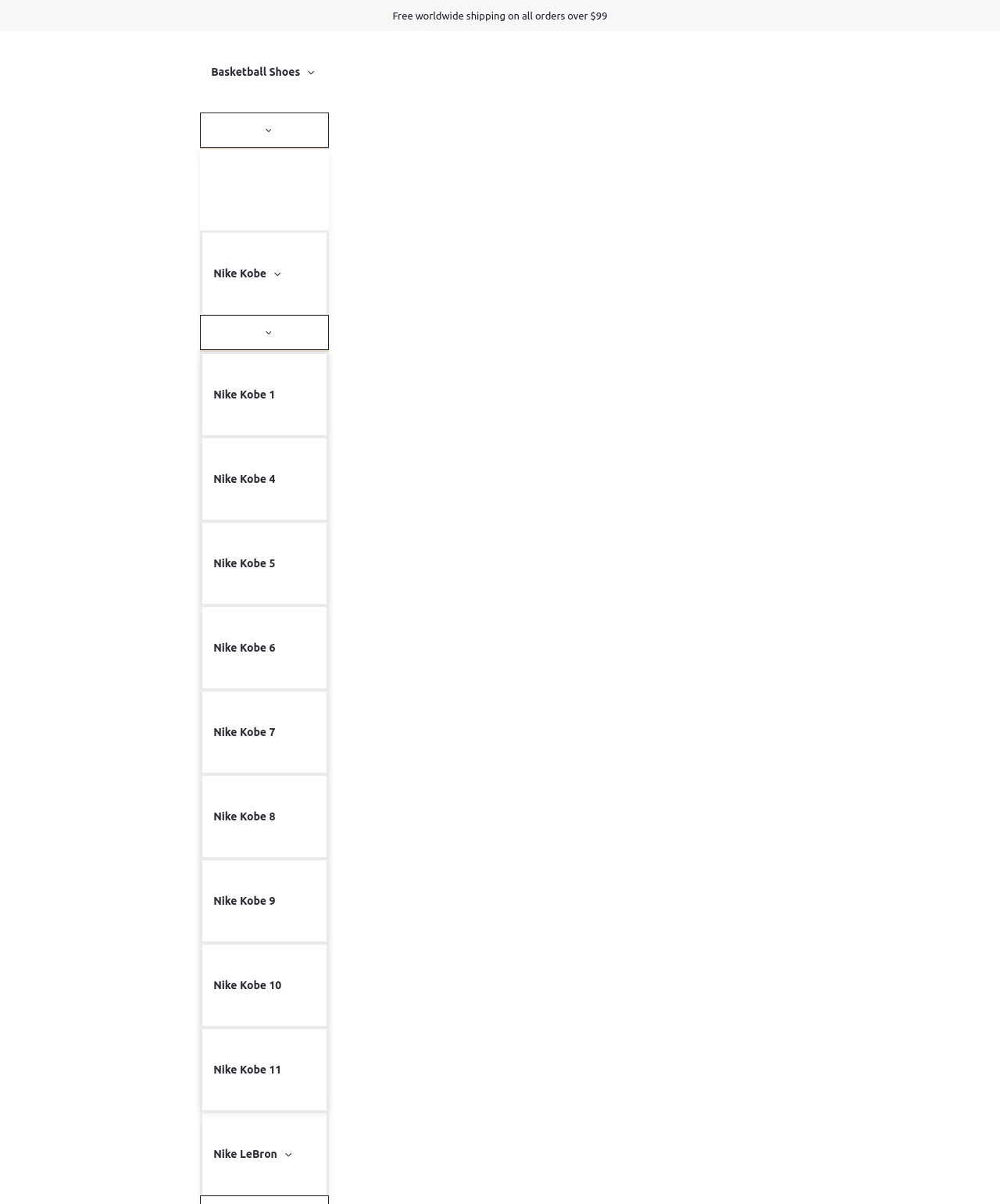Give a one-word or short phrase answer to the question: 
What is the purpose of the 'MENU TOGGLE' button?

To expand menu